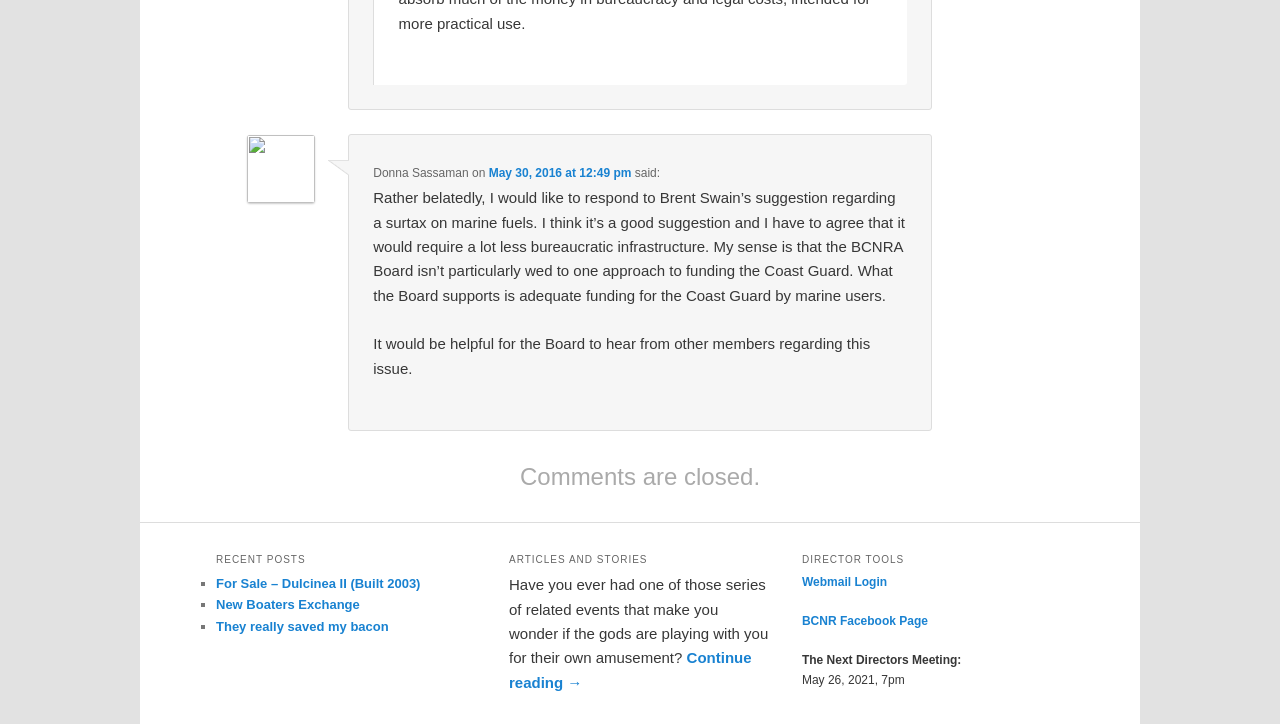Find the bounding box coordinates for the area that must be clicked to perform this action: "Check the next directors meeting".

[0.627, 0.902, 0.751, 0.922]